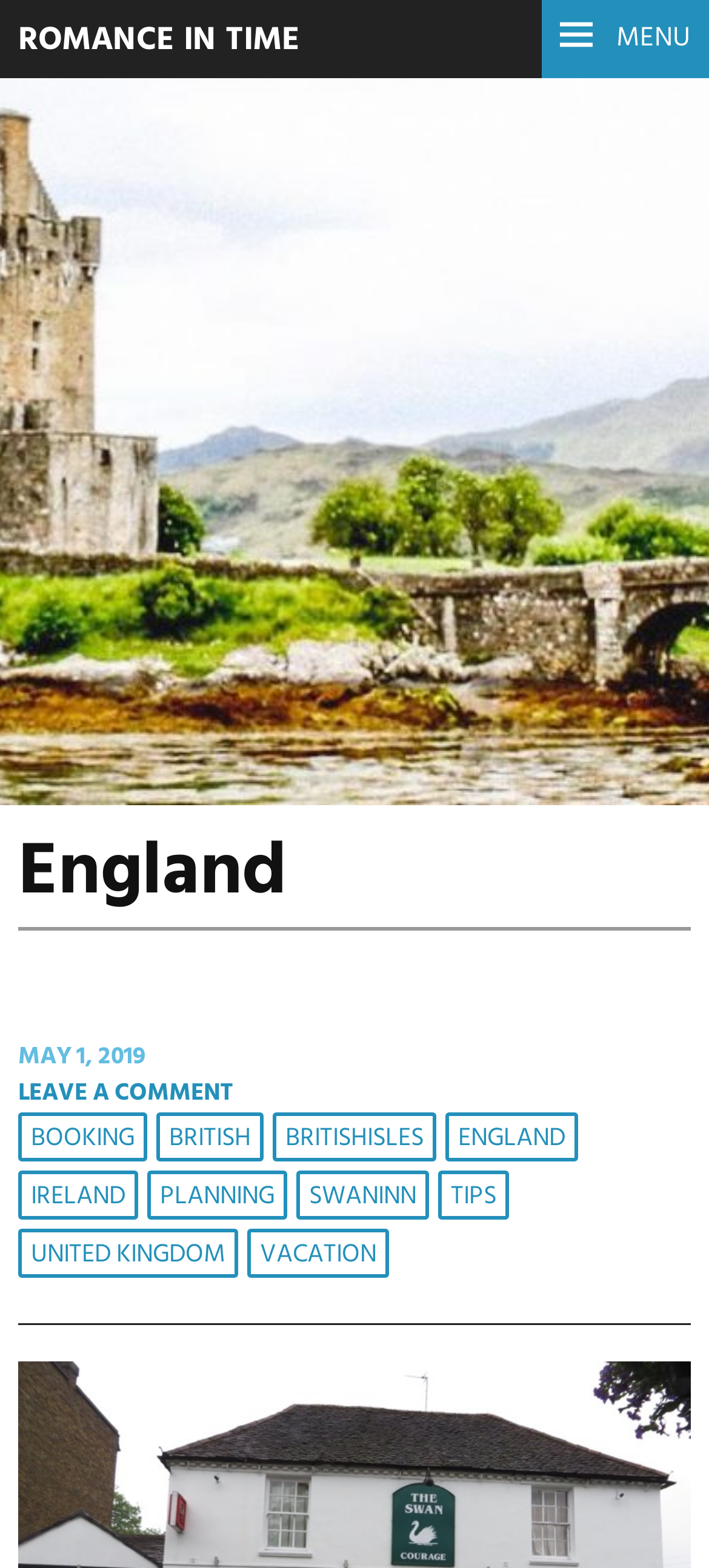Can you find the bounding box coordinates for the element to click on to achieve the instruction: "Go to the 'Wellness' page"?

None